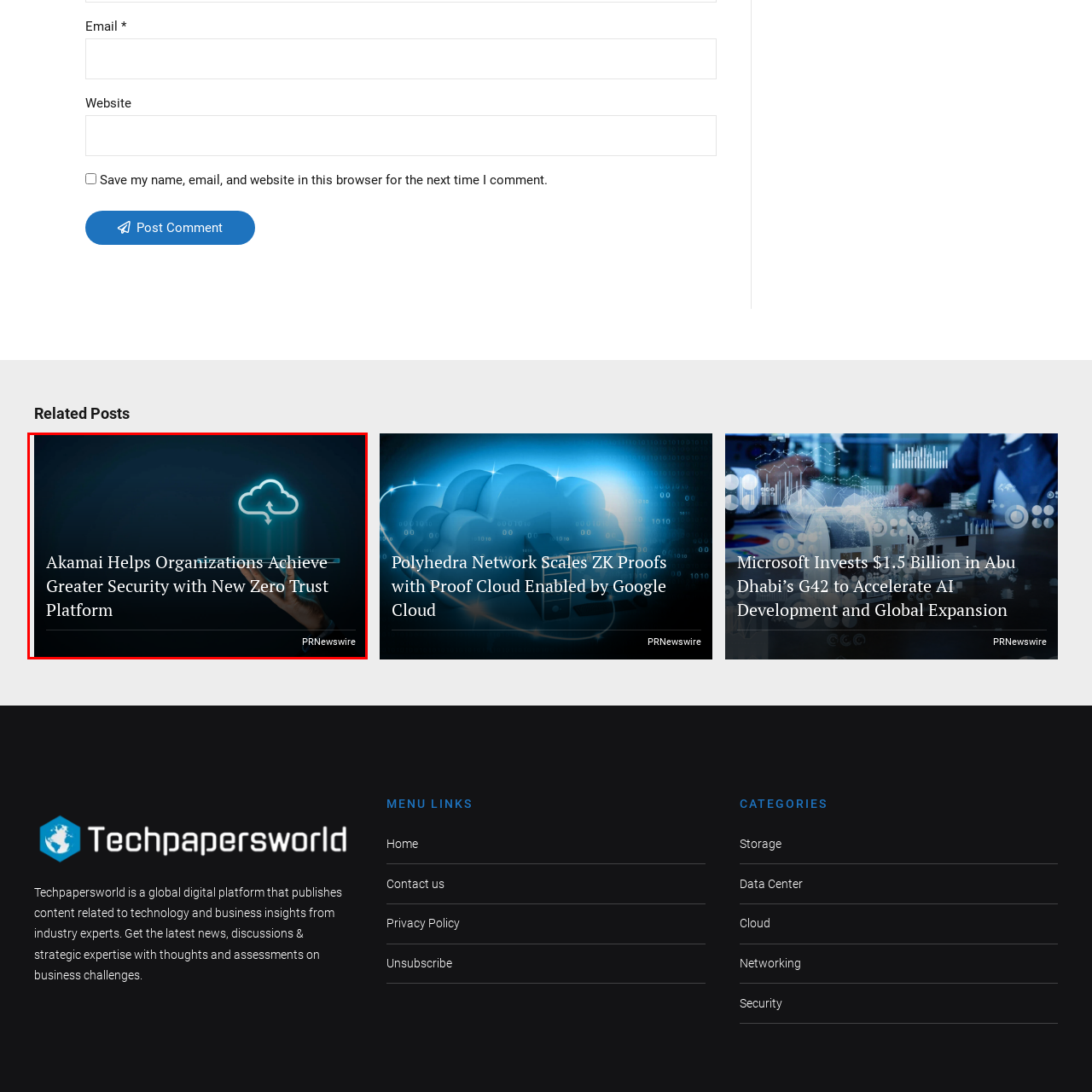What is the source of the information?
Inspect the image within the red bounding box and answer concisely using one word or a short phrase.

PRNewswire